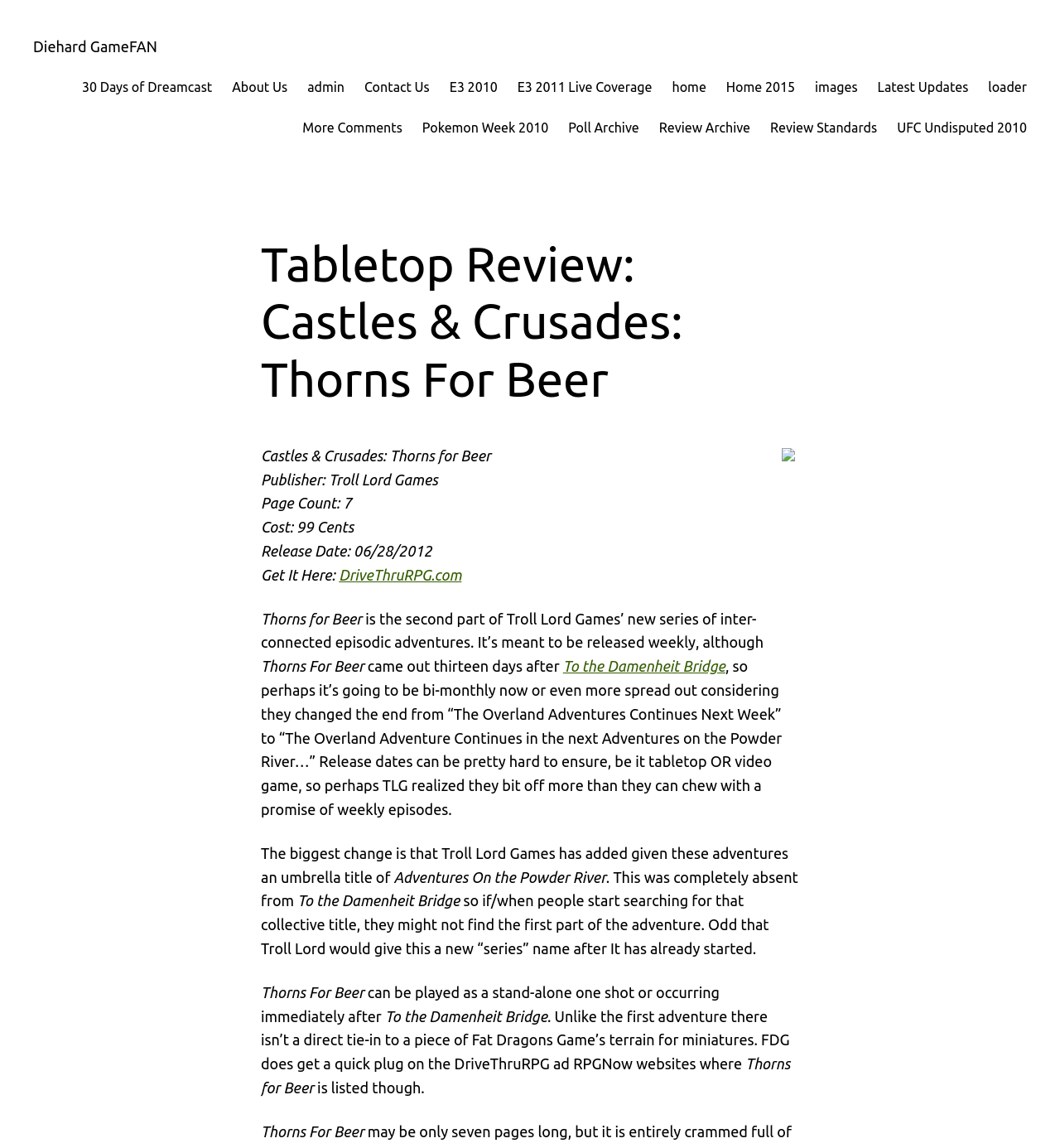Please extract the primary headline from the webpage.

Tabletop Review: Castles & Crusades: Thorns For Beer